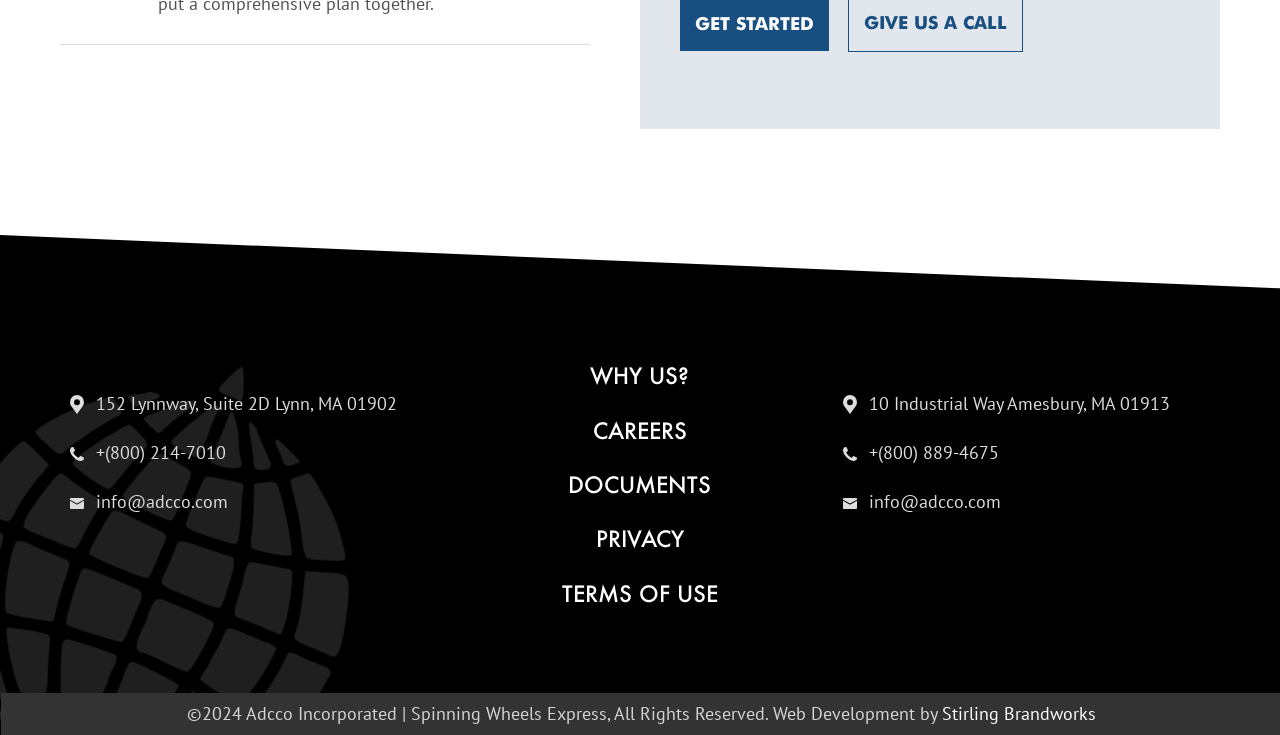Determine the coordinates of the bounding box for the clickable area needed to execute this instruction: "visit the company's location".

[0.075, 0.534, 0.31, 0.565]